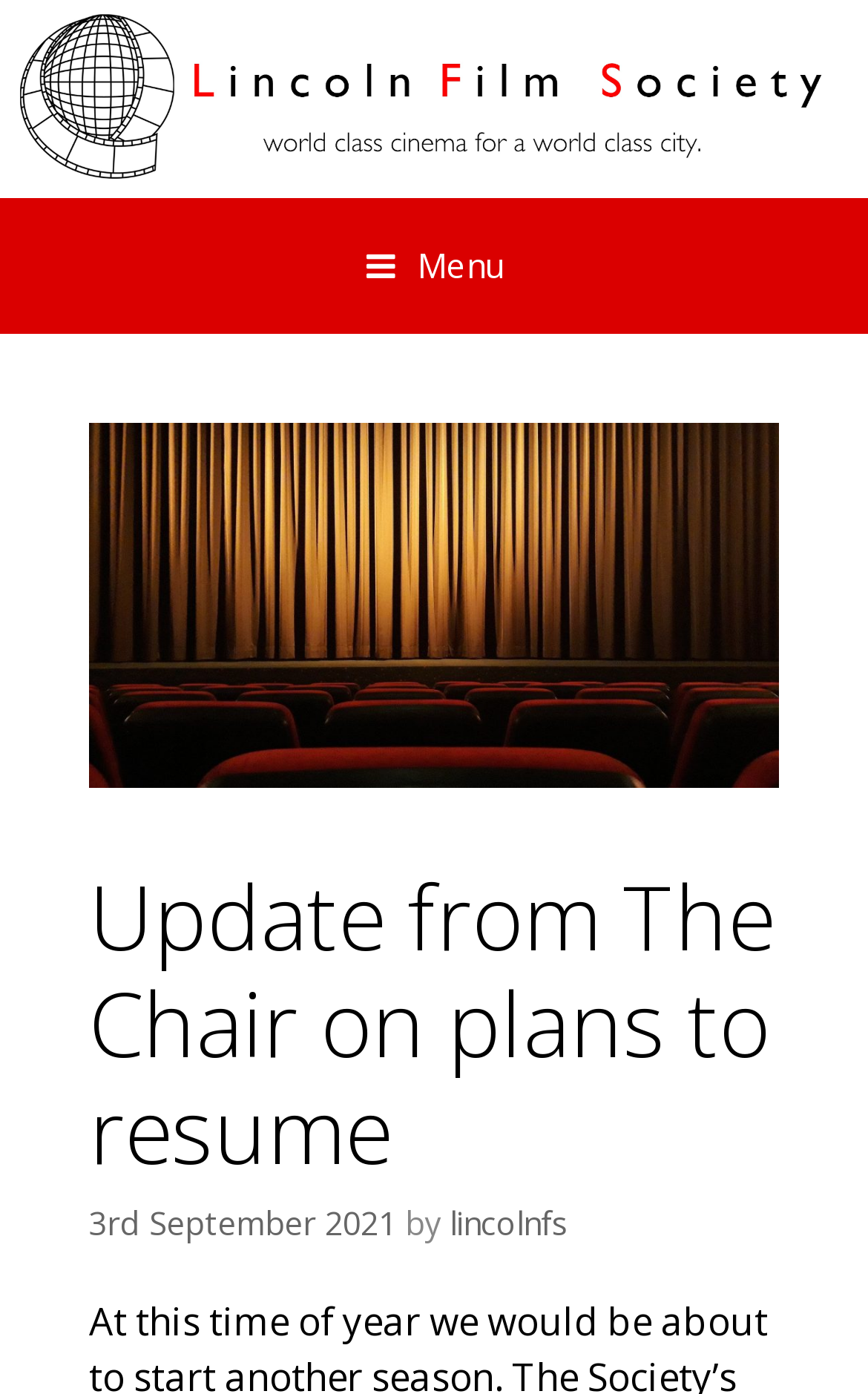Offer a thorough description of the webpage.

The webpage is about an update from the chair of the Lincoln Film Society regarding plans to resume. At the top of the page, there is a logo image of the Lincoln Film Society, accompanied by a link to the society's website. Below the logo, there is a menu heading with a hamburger icon. 

To the right of the menu heading, there is a section with a heading that reads "Update from The Chair on plans to resume". This section also contains a timestamp, "3rd September 2021", and a byline that reads "by lincolnfs". The timestamp and byline are positioned below the heading, with the timestamp on the left and the byline on the right.